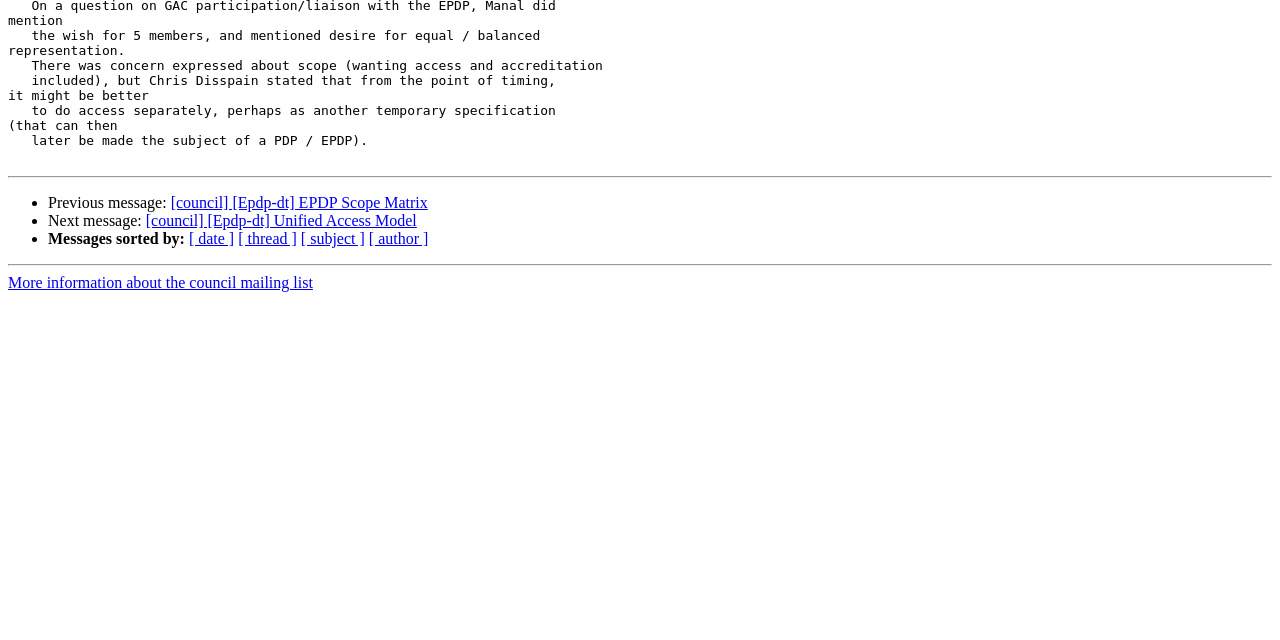Find the bounding box coordinates for the HTML element specified by: "[ author ]".

[0.288, 0.36, 0.335, 0.387]